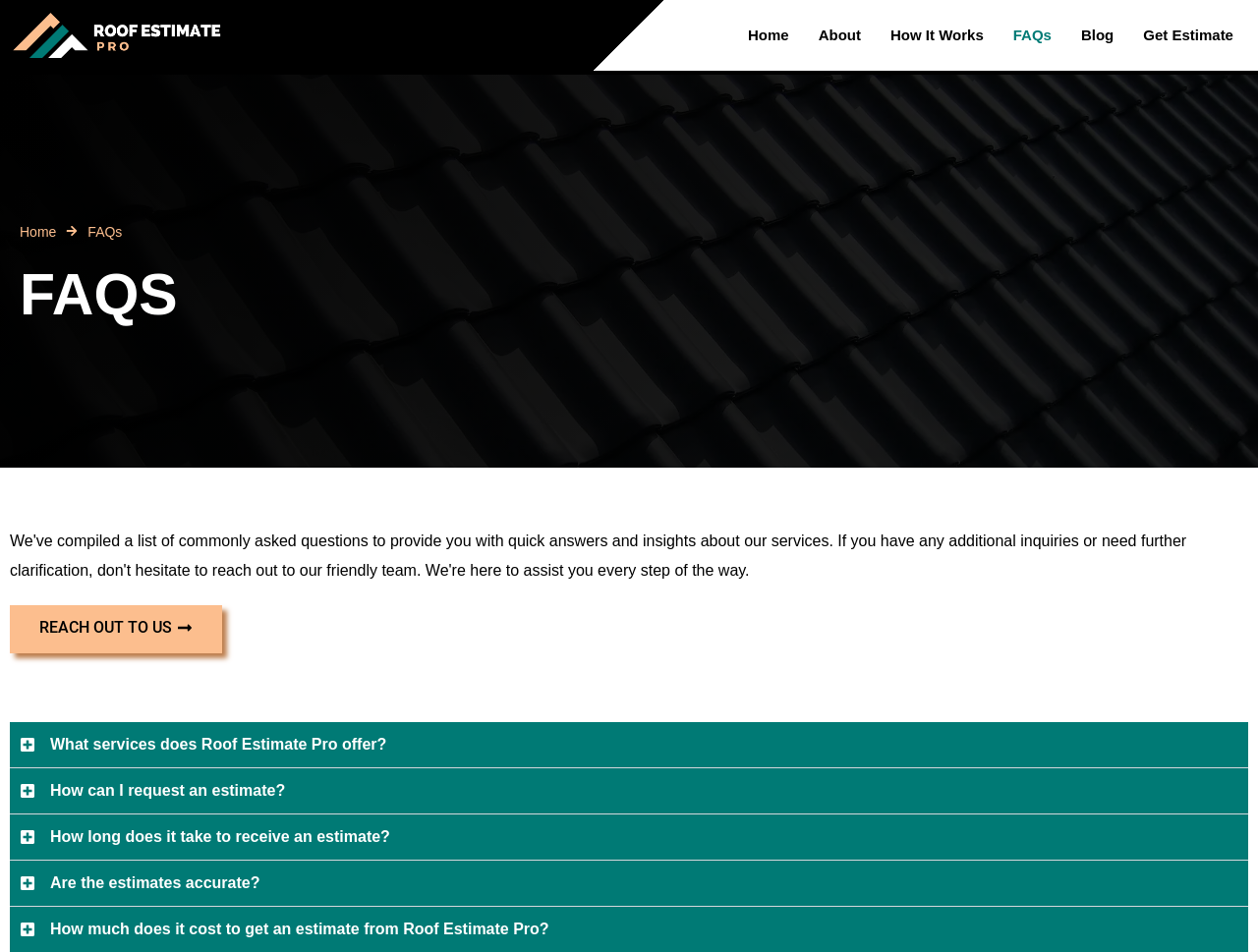Explain the webpage's design and content in an elaborate manner.

The webpage is about the FAQs of Roof Estimate Pro, a service that provides accurate and tailored estimates. At the top left corner, there is a logo of Roof Estimate Pro, which is also a link. Next to the logo, there is a navigation menu with links to different pages, including Home, About, How It Works, FAQs, Blog, and Get Estimate. 

Below the navigation menu, there is a large heading that reads "FAQS". 

On the left side of the page, there are two links, one to Home and one to FAQs, which seem to be a secondary navigation menu. 

The main content of the page is a list of questions and answers. There are five questions in total, each represented by a button. The questions are "What services does Roof Estimate Pro offer?", "How can I request an estimate?", "How long does it take to receive an estimate?", "Are the estimates accurate?", and "How much does it cost to get an estimate from Roof Estimate Pro?". Each question is accompanied by a link to the answer. 

At the bottom of the page, there is a link to "REACH OUT TO US".